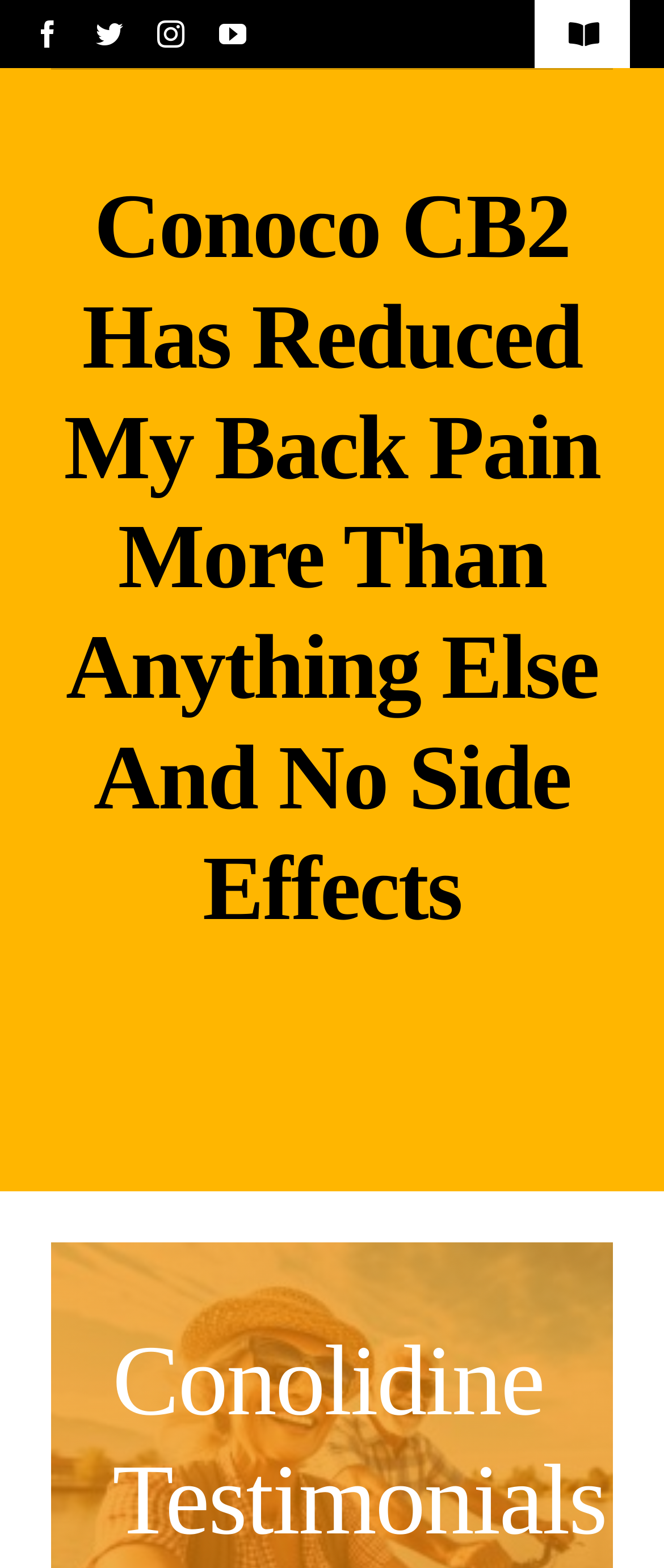Determine which piece of text is the heading of the webpage and provide it.

Conoco CB2 Has Reduced My Back Pain More Than Anything Else And No Side Effects